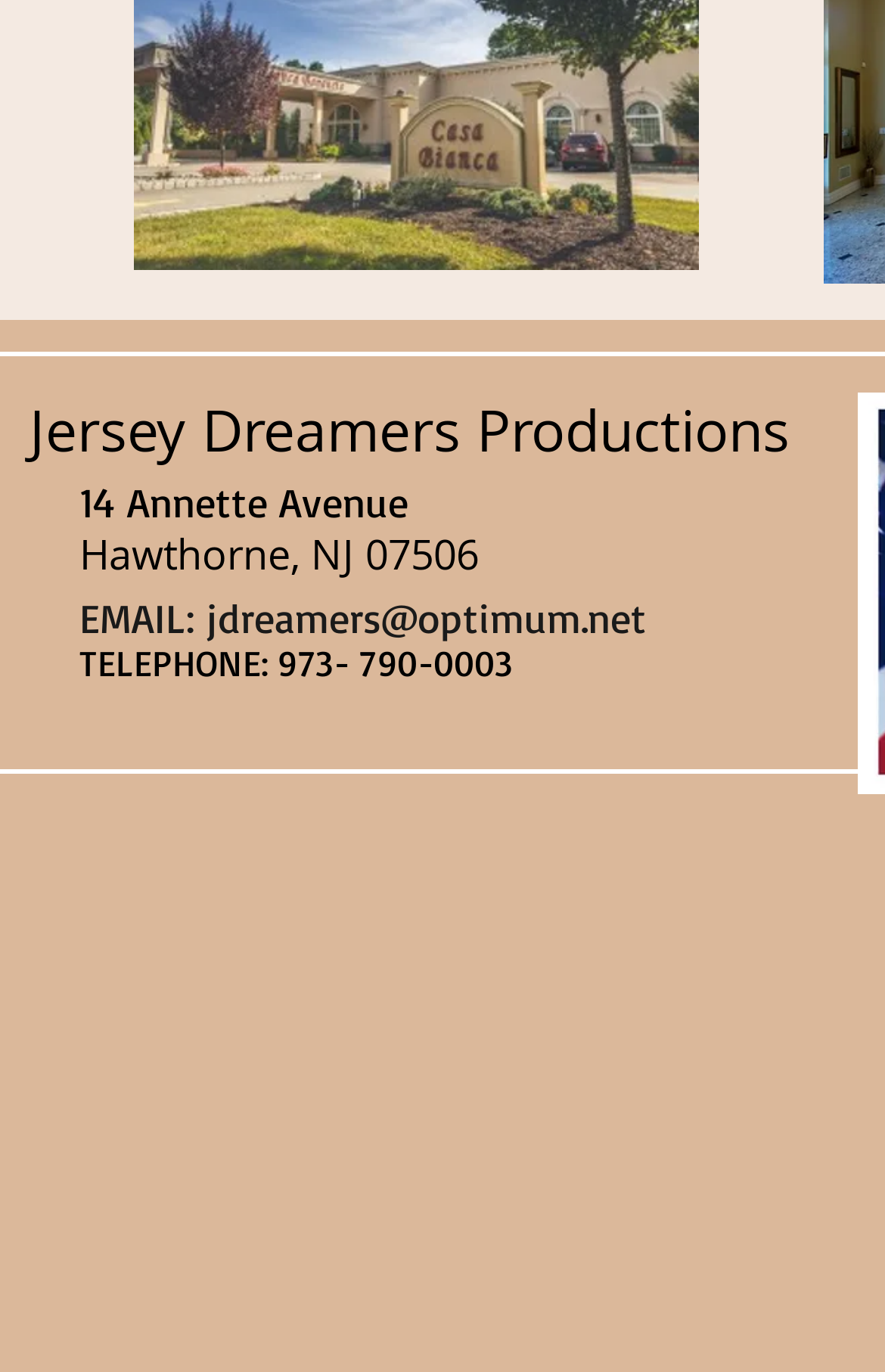What is the phone number?
Please give a well-detailed answer to the question.

The phone number is listed on the webpage, specifically next to the label 'TELEPHONE:', which is a static text element.